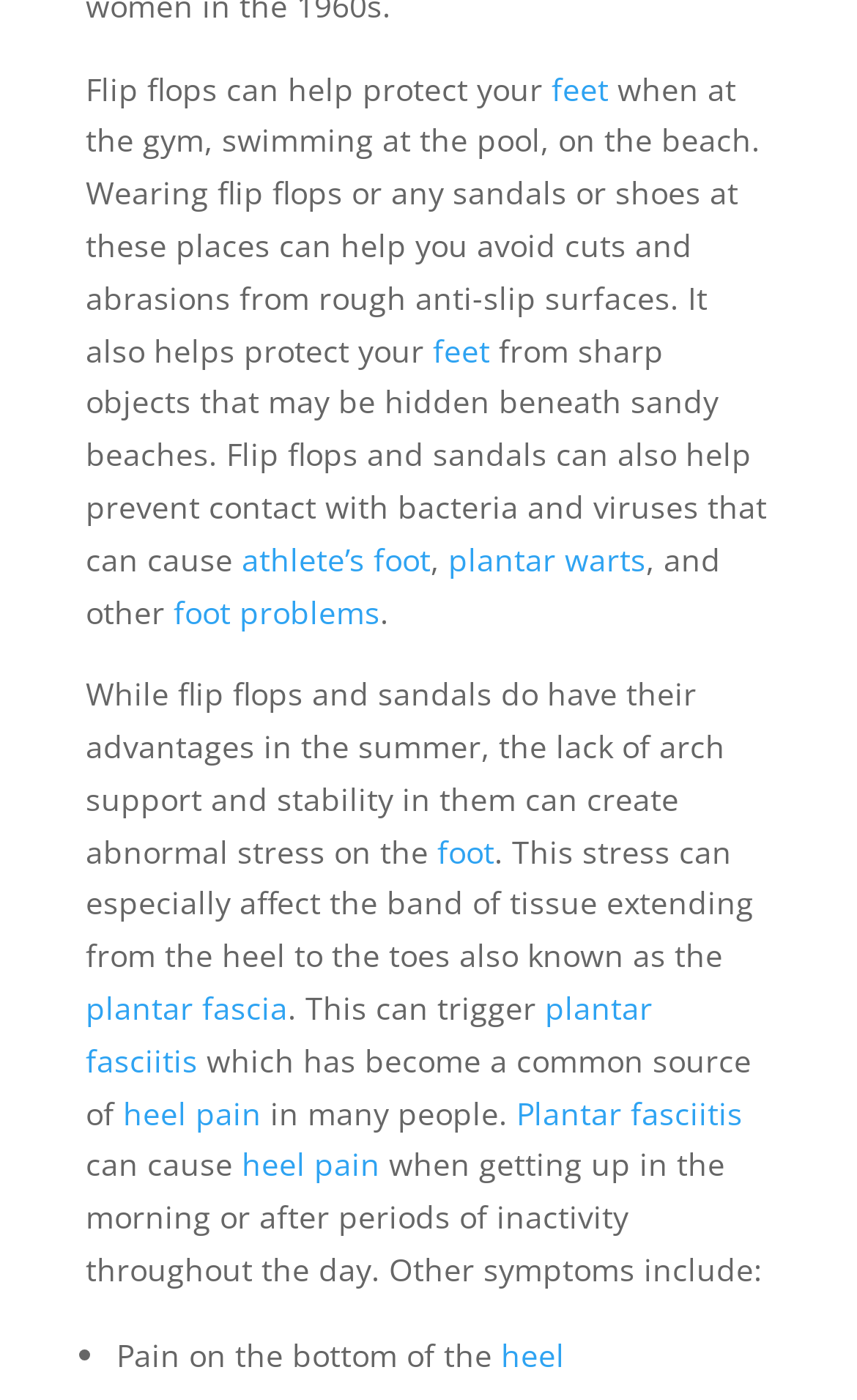Bounding box coordinates should be in the format (top-left x, top-left y, bottom-right x, bottom-right y) and all values should be floating point numbers between 0 and 1. Determine the bounding box coordinate for the UI element described as: athlete’s foot

[0.282, 0.384, 0.503, 0.414]